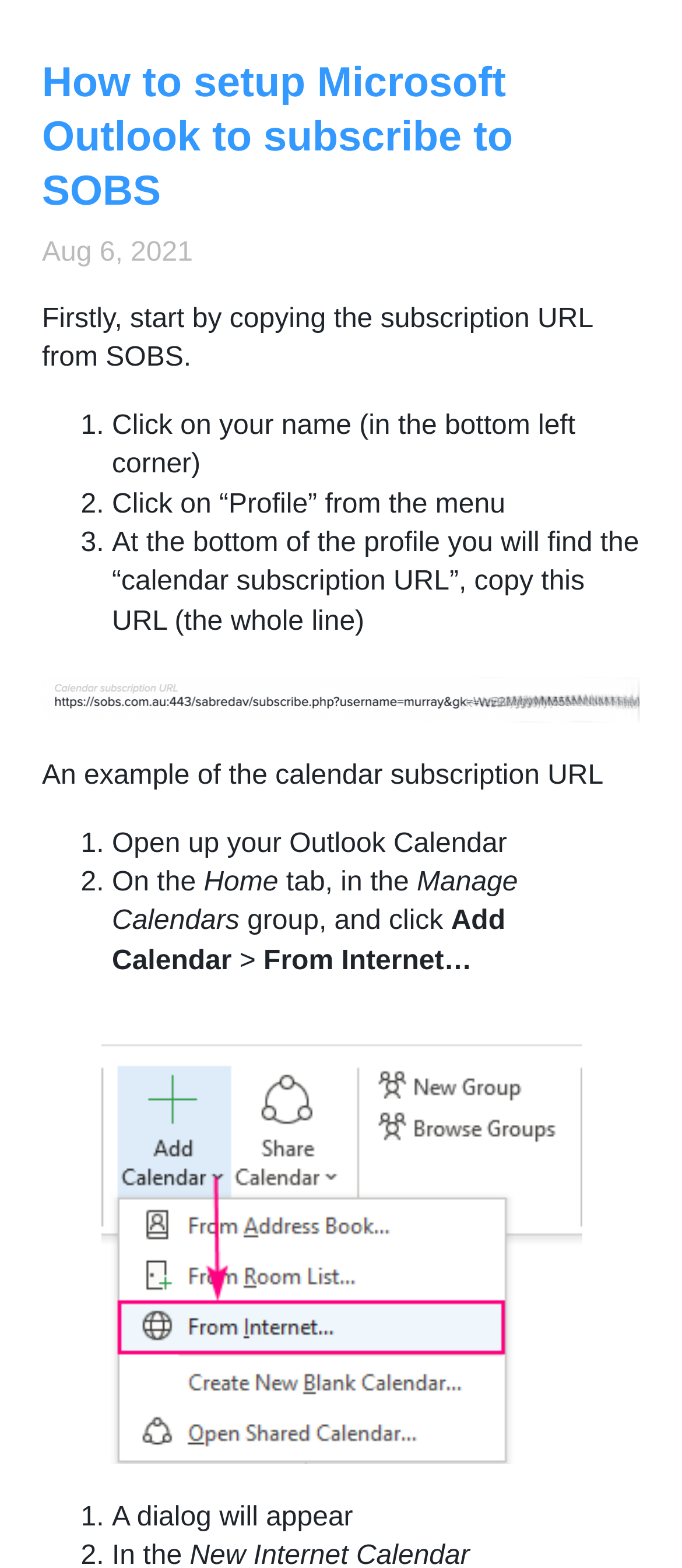What is the next step after opening the Outlook Calendar?
Please craft a detailed and exhaustive response to the question.

The tutorial guides the user to open the Outlook Calendar, and then click on the 'Home' tab, followed by clicking on 'Manage Calendars' in the 'Manage Calendars' group.